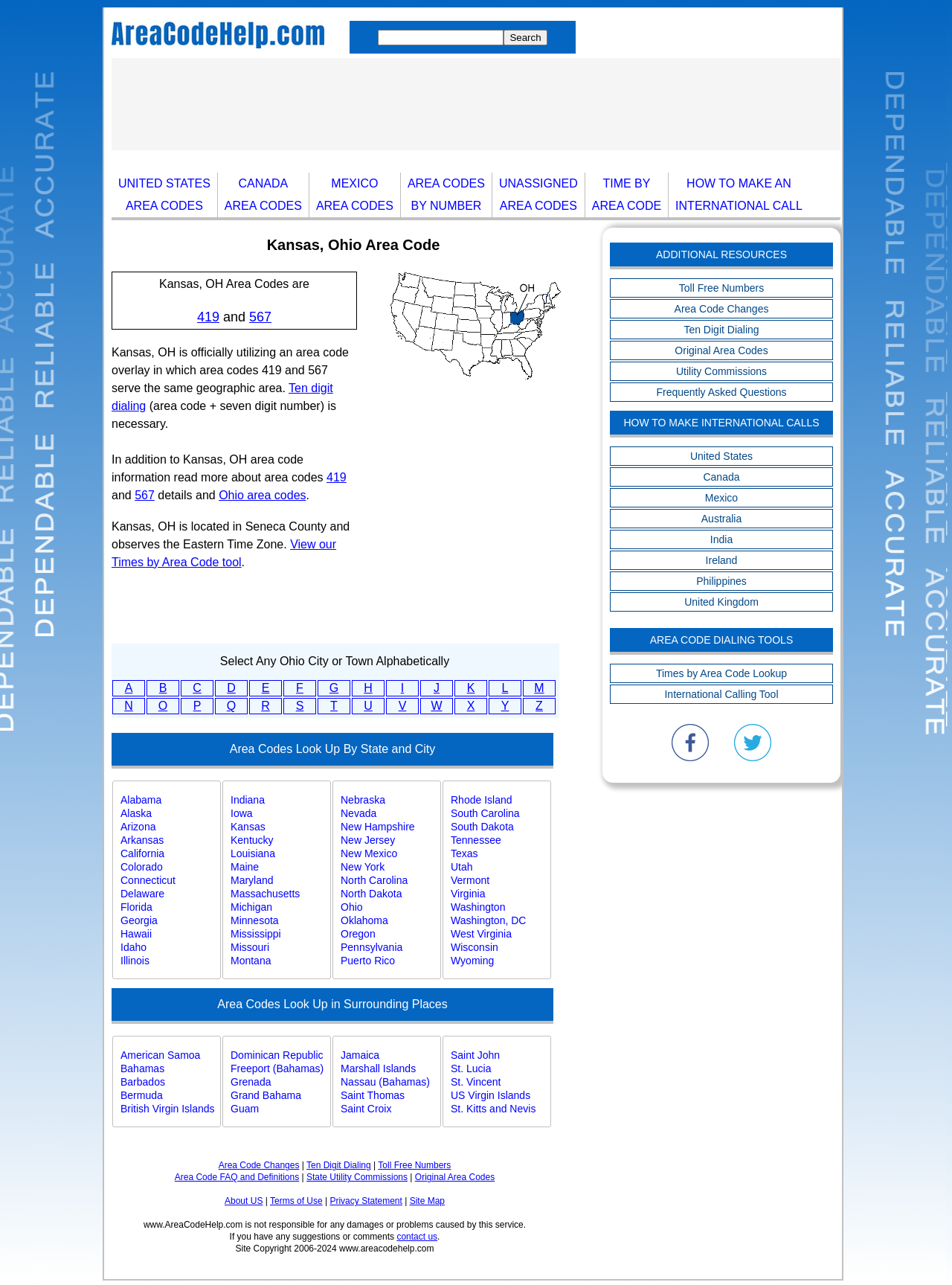Indicate the bounding box coordinates of the element that must be clicked to execute the instruction: "read the article about Catalina Fernandez Bakery". The coordinates should be given as four float numbers between 0 and 1, i.e., [left, top, right, bottom].

None